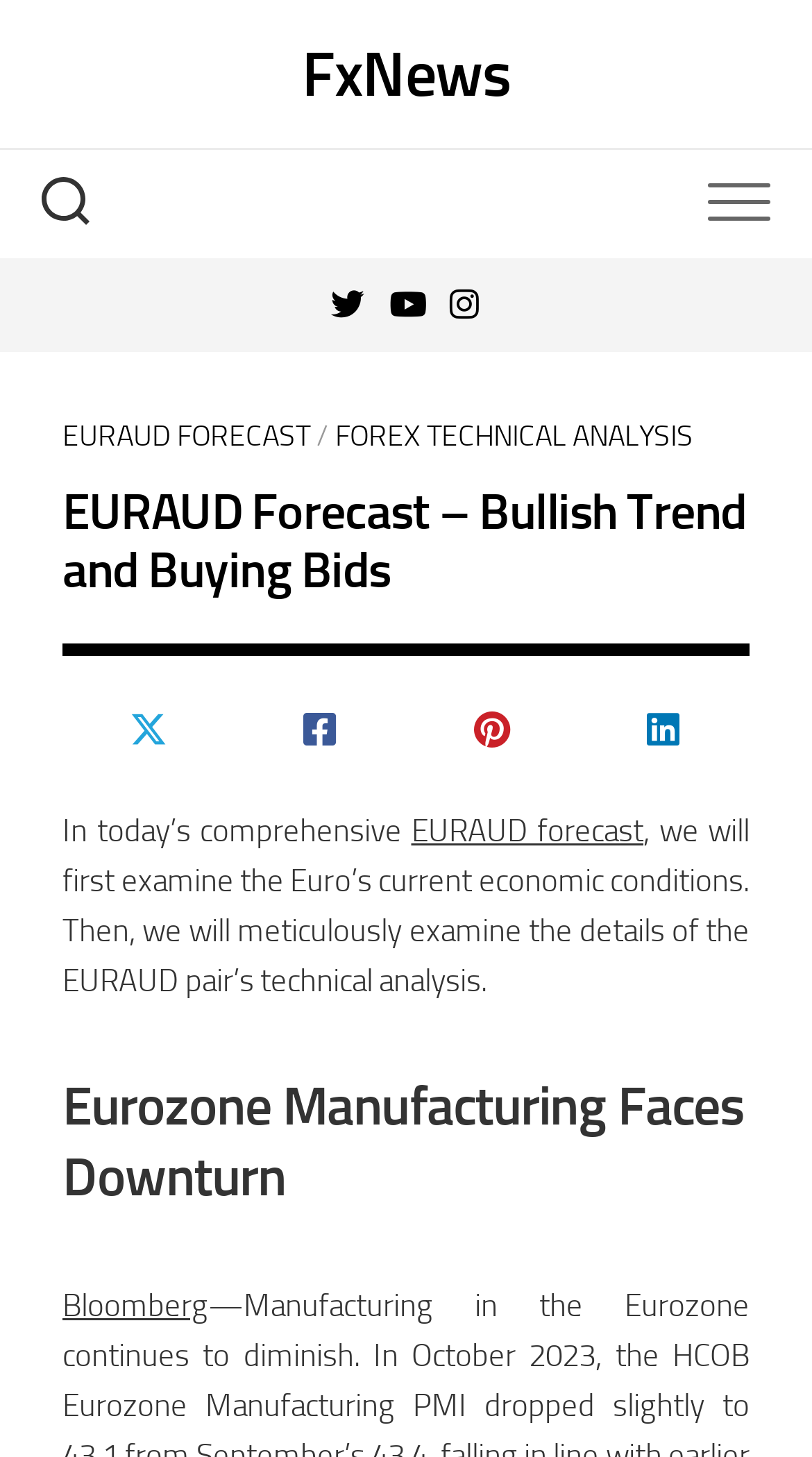Please identify the bounding box coordinates of the clickable region that I should interact with to perform the following instruction: "Read FOREX TECHNICAL ANALYSIS". The coordinates should be expressed as four float numbers between 0 and 1, i.e., [left, top, right, bottom].

[0.413, 0.287, 0.854, 0.312]